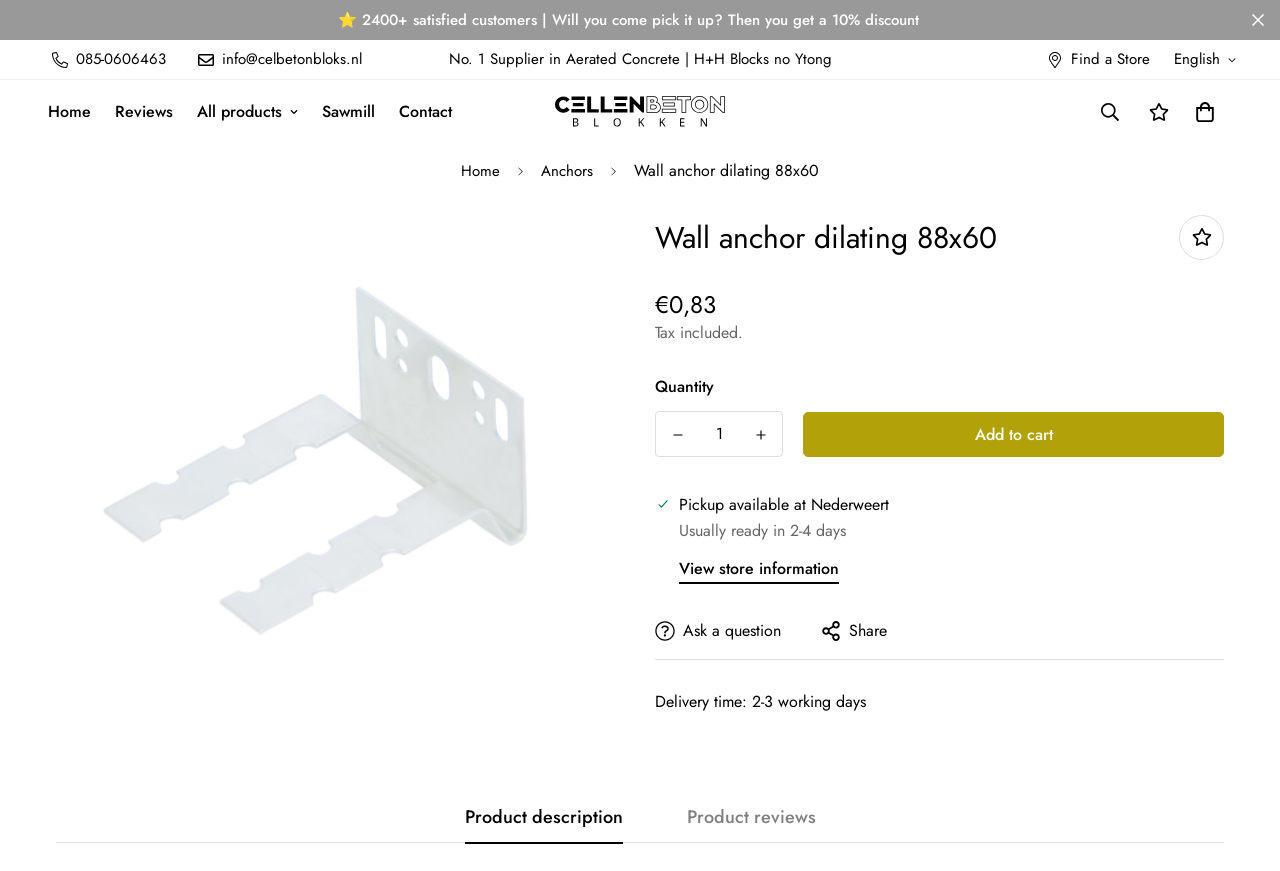Identify the bounding box coordinates for the region to click in order to carry out this instruction: "Increase the product quantity". Provide the coordinates using four float numbers between 0 and 1, formatted as [left, top, right, bottom].

[0.577, 0.473, 0.611, 0.526]